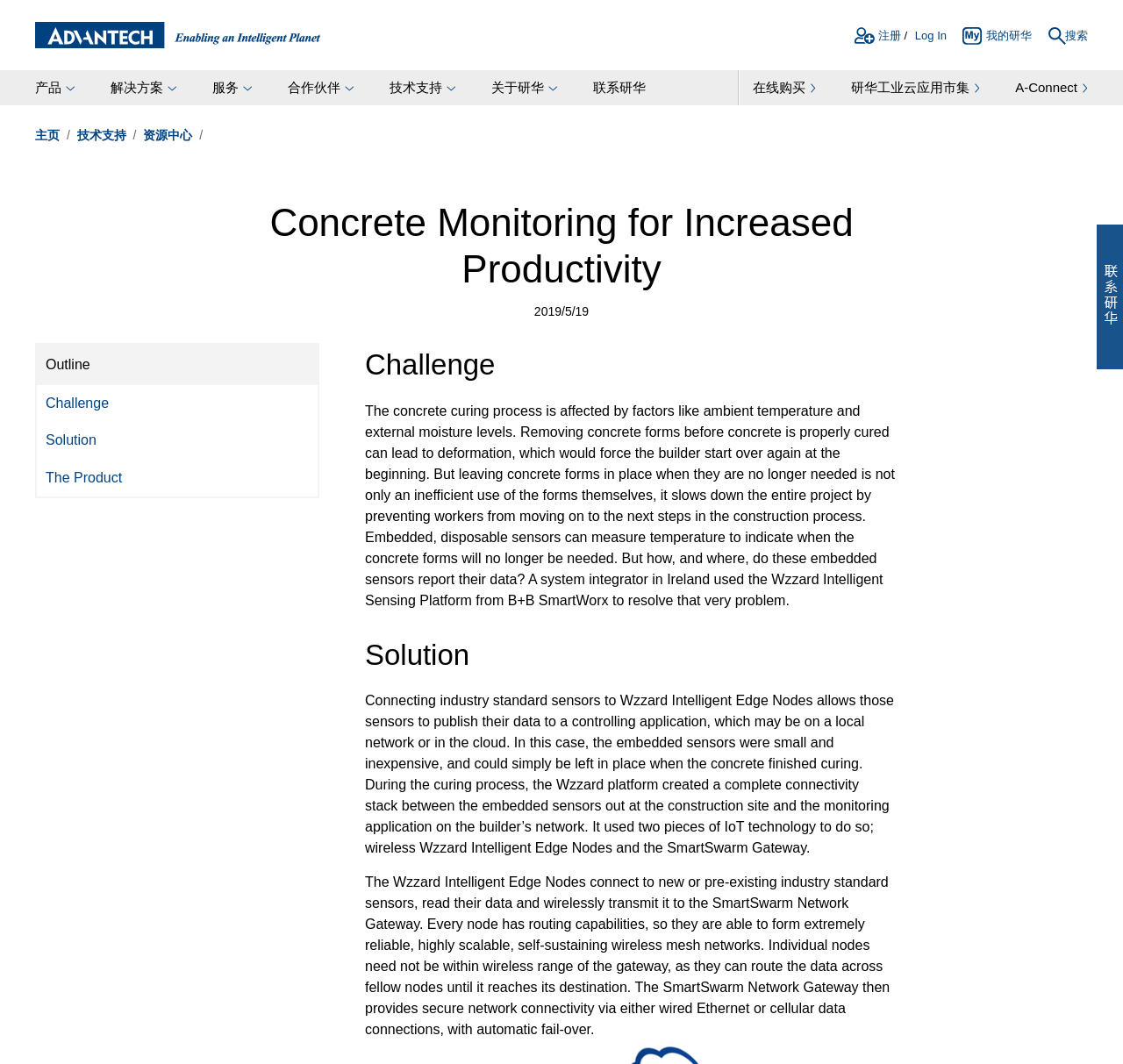Locate the bounding box coordinates of the element that should be clicked to execute the following instruction: "view challenge".

[0.033, 0.362, 0.283, 0.397]